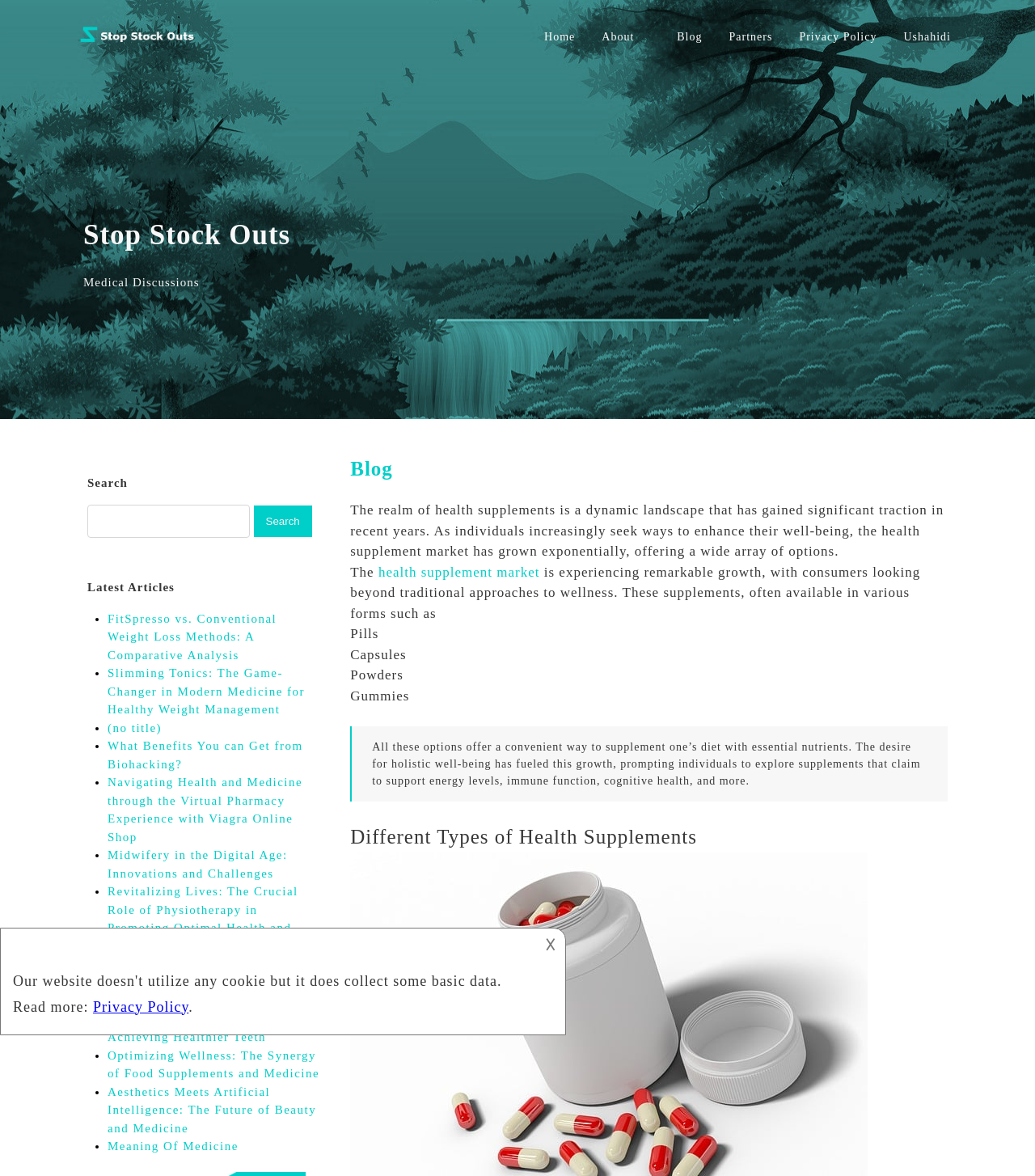Identify the bounding box coordinates of the element to click to follow this instruction: 'Search for health supplements'. Ensure the coordinates are four float values between 0 and 1, provided as [left, top, right, bottom].

[0.084, 0.429, 0.311, 0.457]